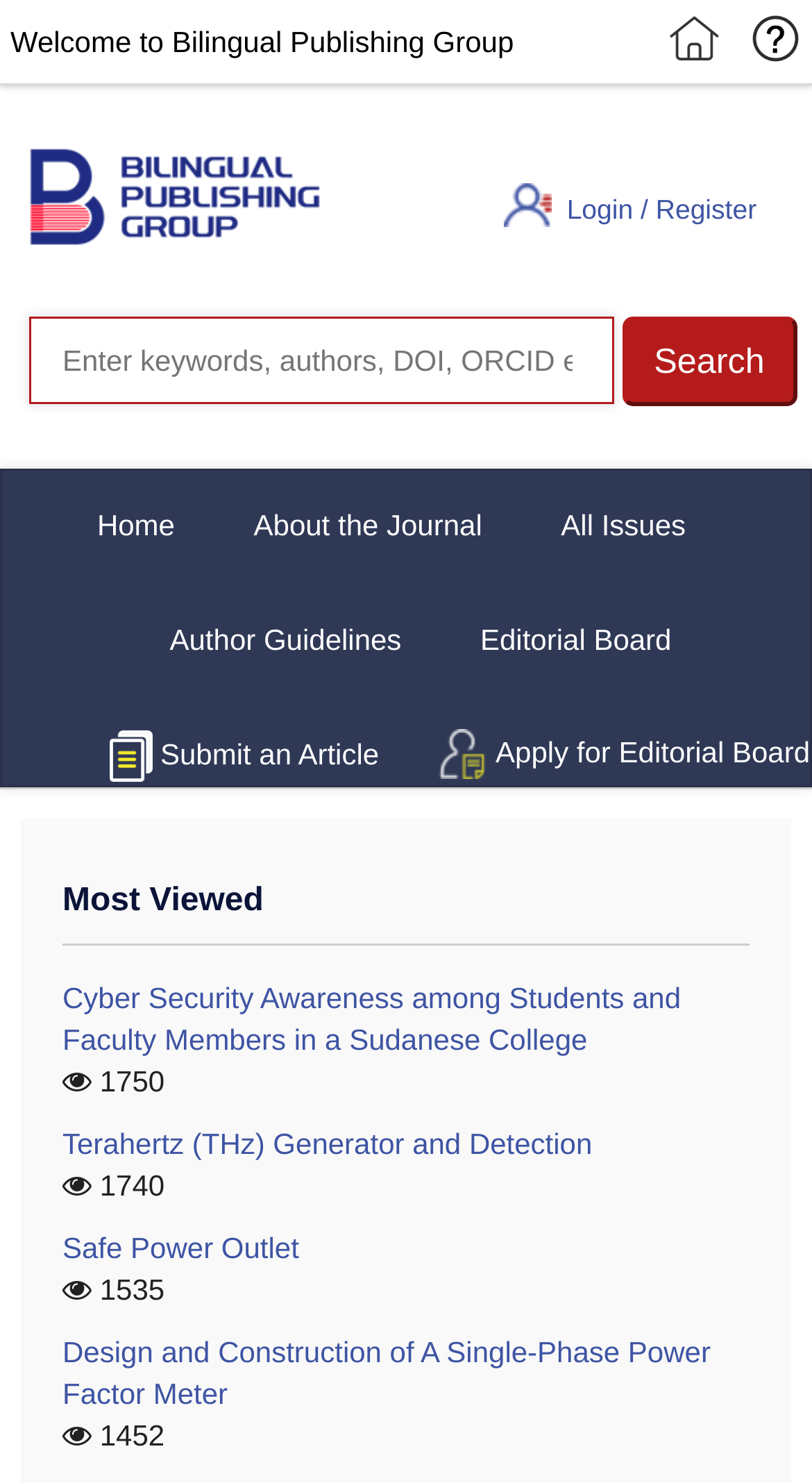Could you specify the bounding box coordinates for the clickable section to complete the following instruction: "Submit an article"?

[0.197, 0.492, 0.467, 0.525]